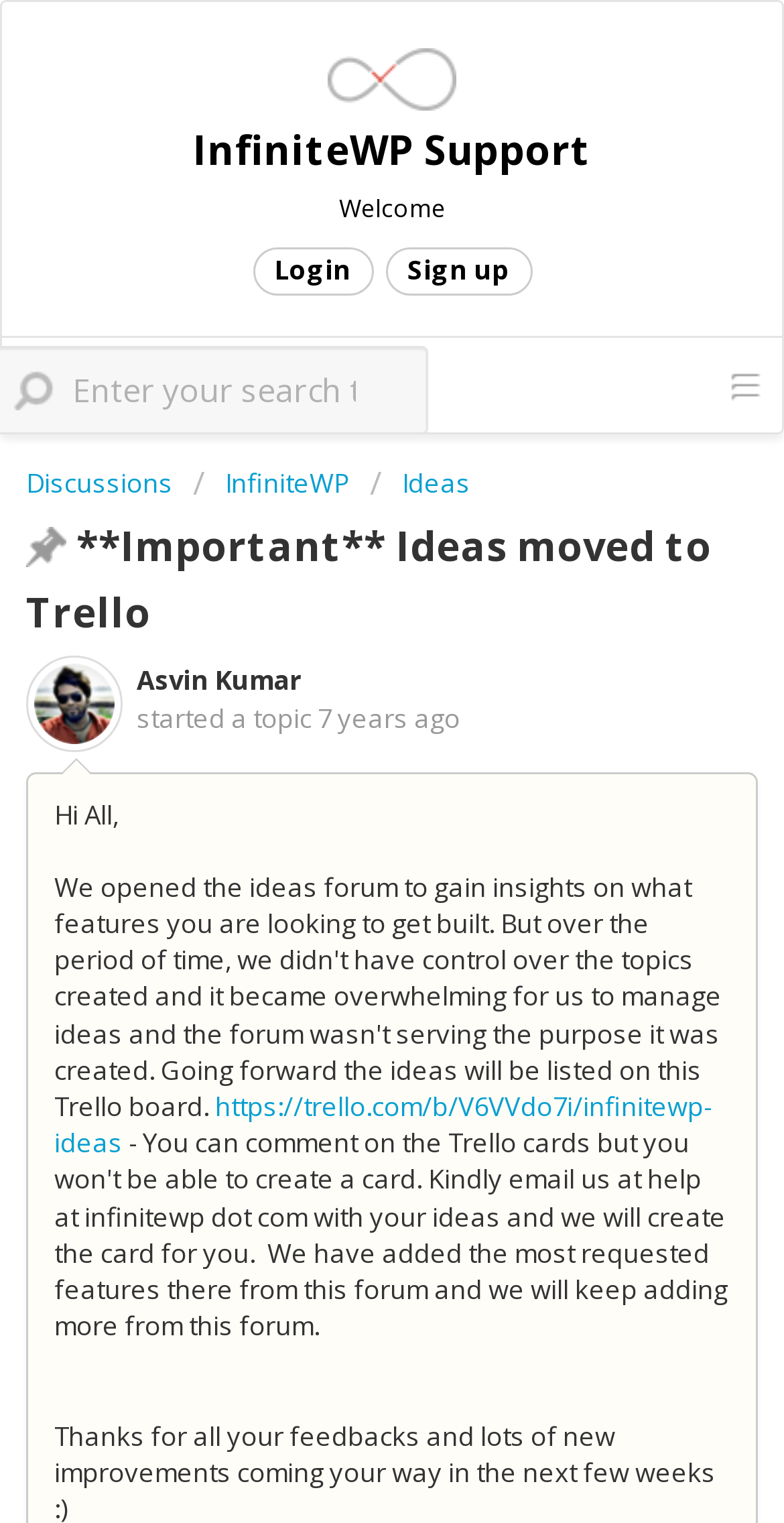Locate the bounding box coordinates of the region to be clicked to comply with the following instruction: "Go to discussions". The coordinates must be four float numbers between 0 and 1, in the form [left, top, right, bottom].

[0.033, 0.306, 0.221, 0.329]